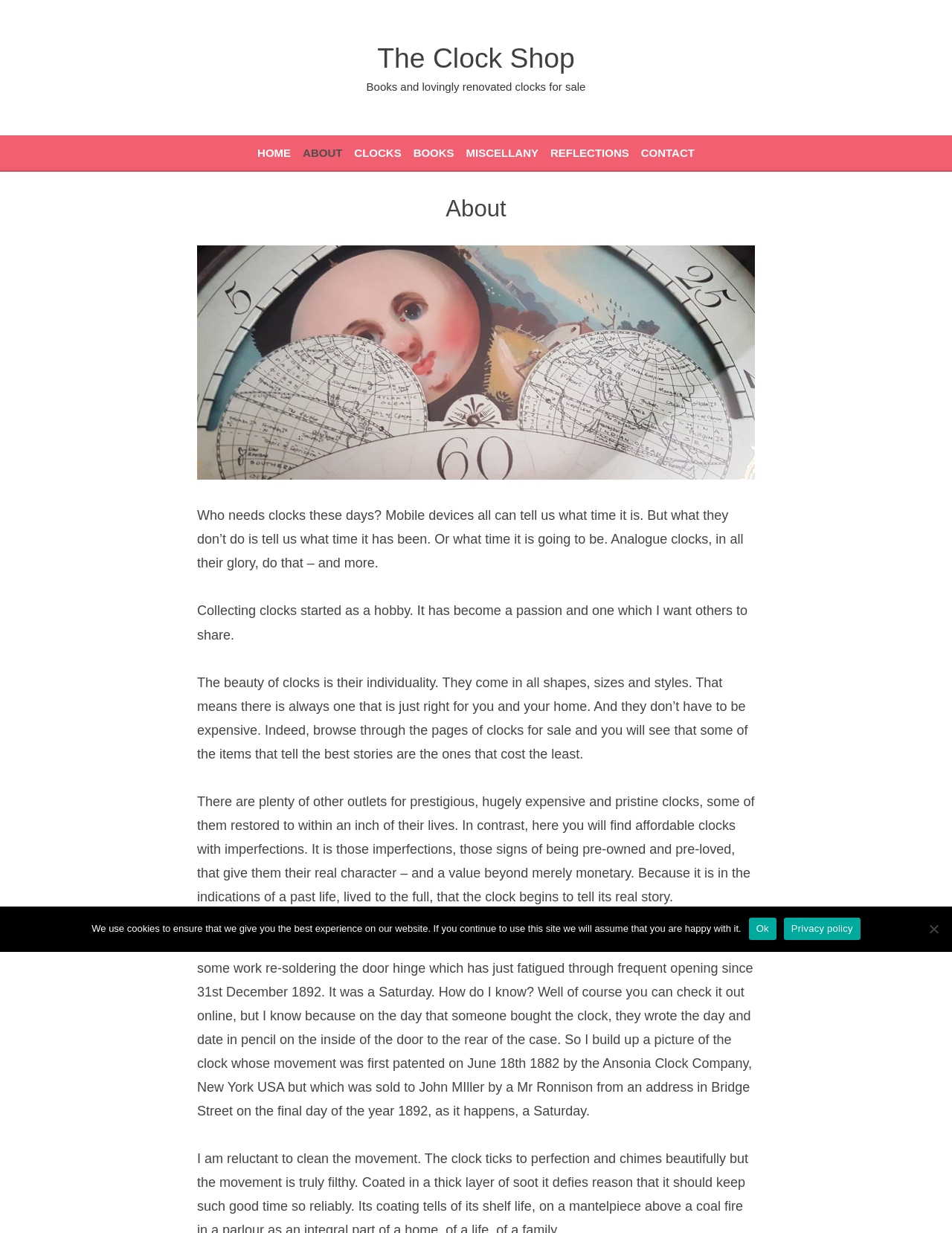What is the purpose of the clocks mentioned on this webpage?
Please elaborate on the answer to the question with detailed information.

According to the text, analogue clocks do more than just tell the current time, they also tell what time it has been and what time it is going to be, making them unique and valuable.